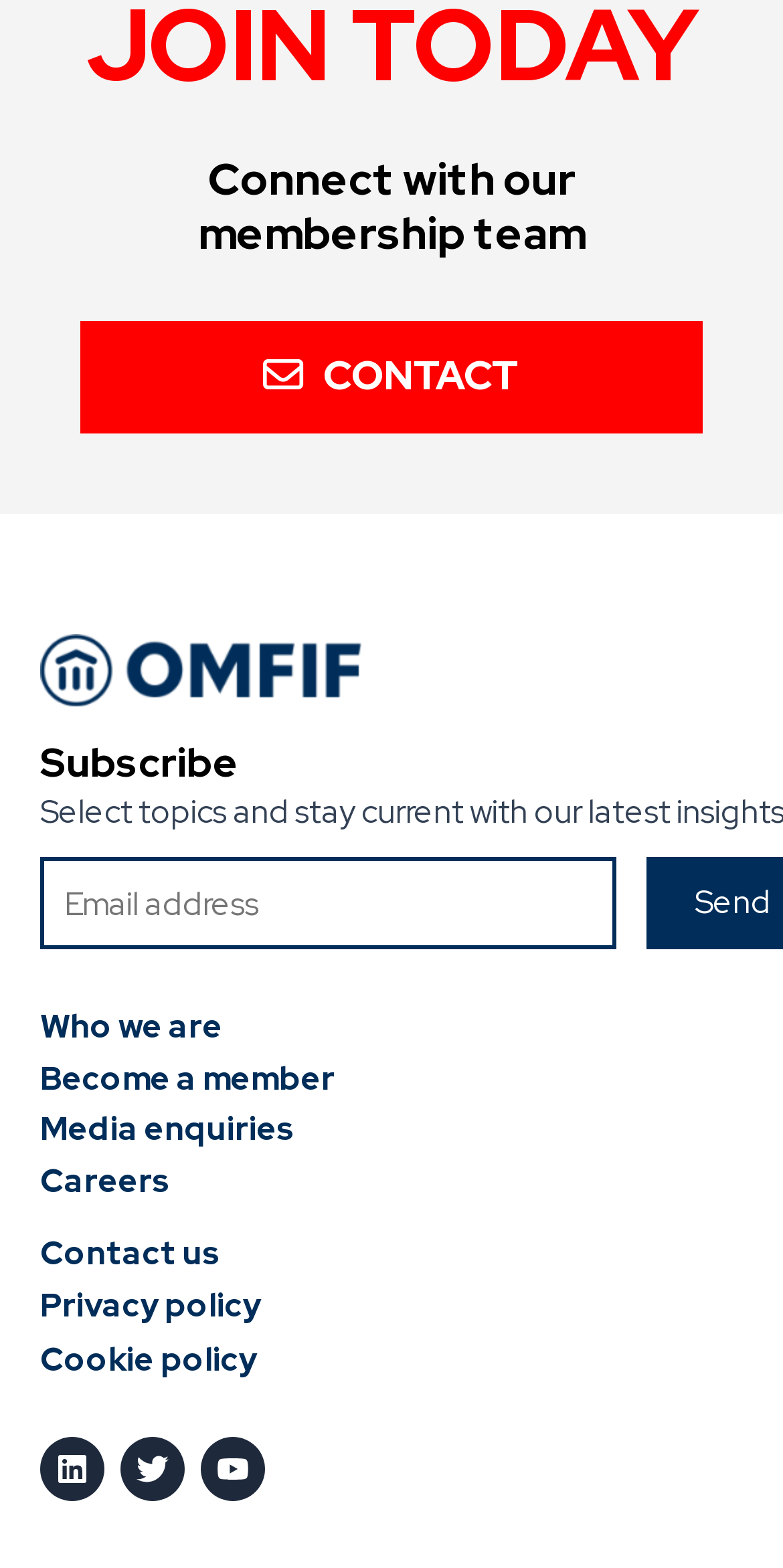How many social media links are there?
Answer the question with a single word or phrase by looking at the picture.

3